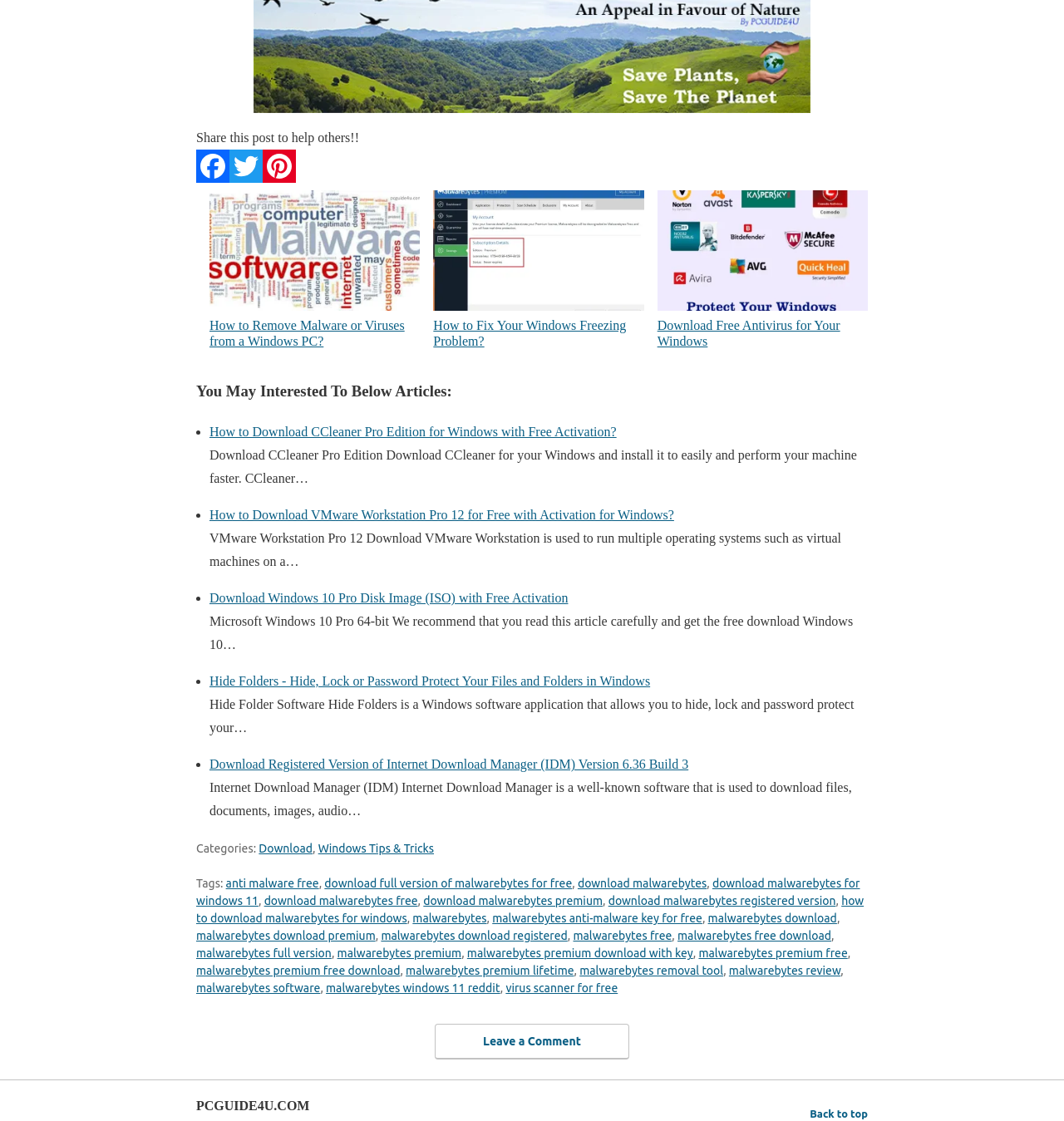Determine the bounding box coordinates for the HTML element described here: "download malwarebytes for windows 11".

[0.184, 0.782, 0.808, 0.81]